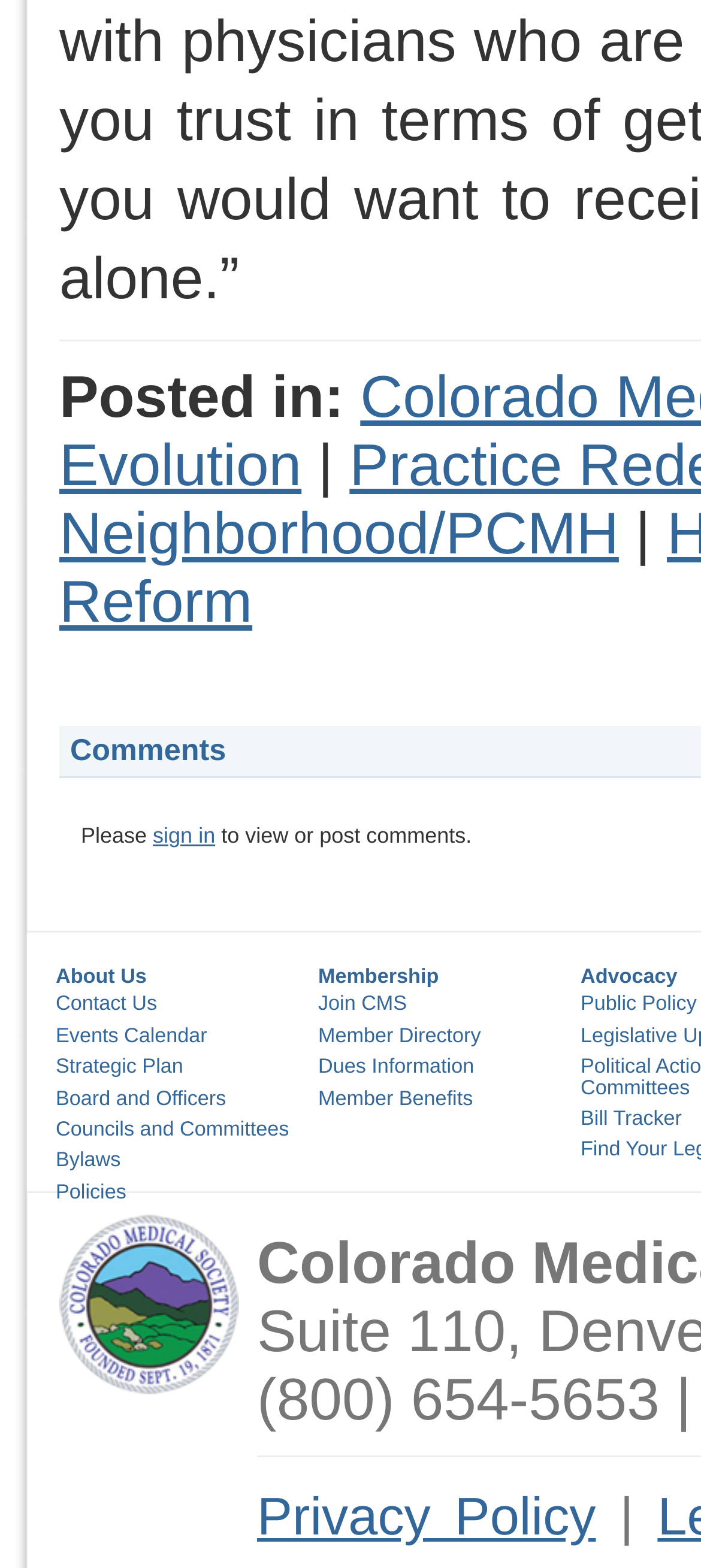Using the provided element description: "Battery Management System", identify the bounding box coordinates. The coordinates should be four floats between 0 and 1 in the order [left, top, right, bottom].

None